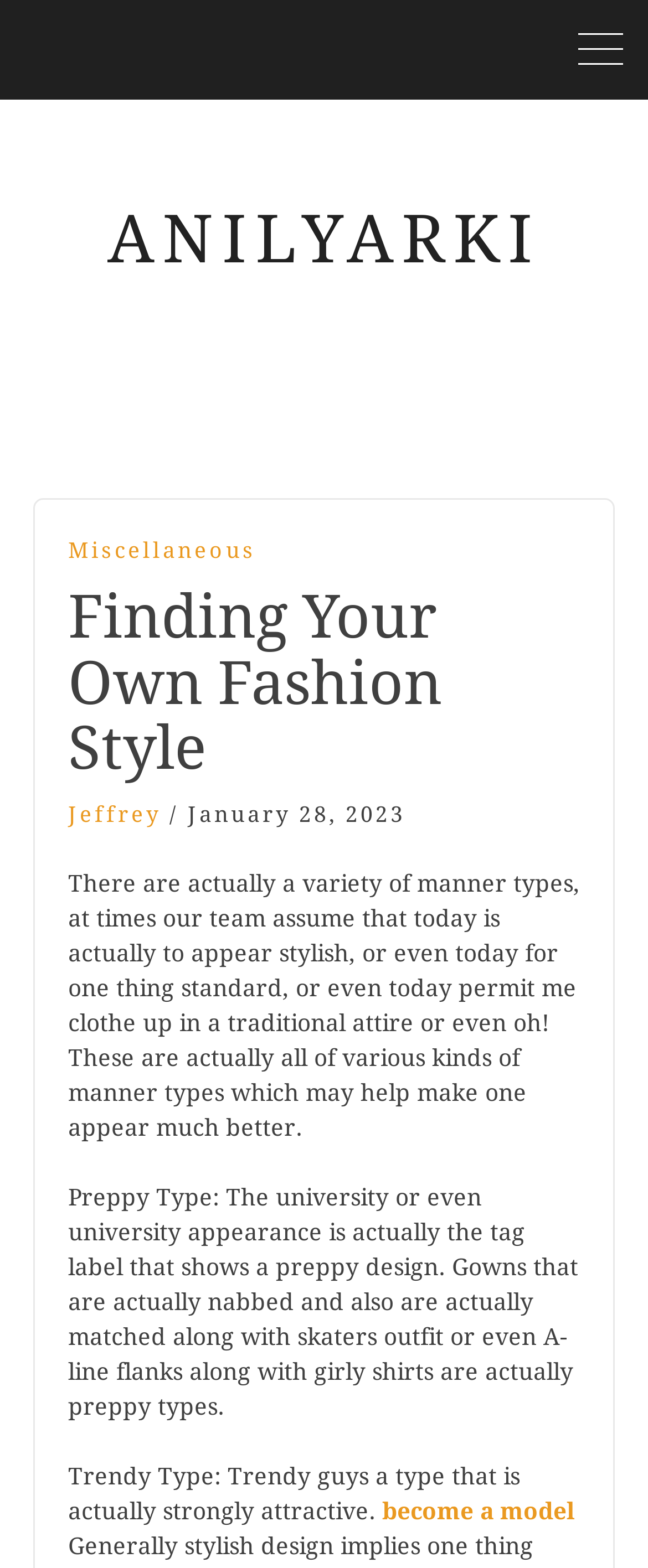Can you give a detailed response to the following question using the information from the image? What is the name of the website?

The name of the website can be found in the heading element at the top of the webpage, which reads 'ANILYARKI'.